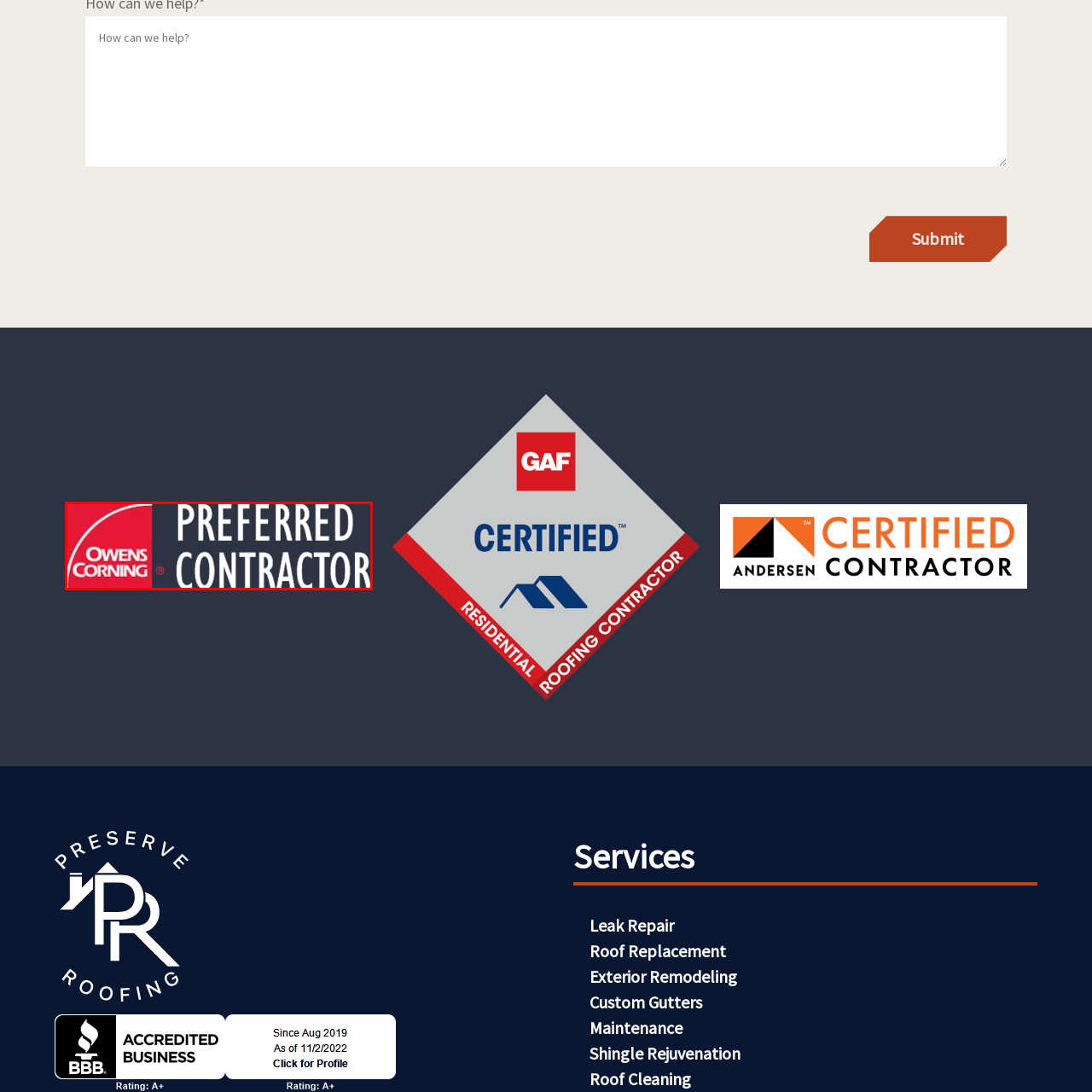Analyze the image highlighted by the red bounding box and give a one-word or phrase answer to the query: What does the logo signify?

Excellence in the industry